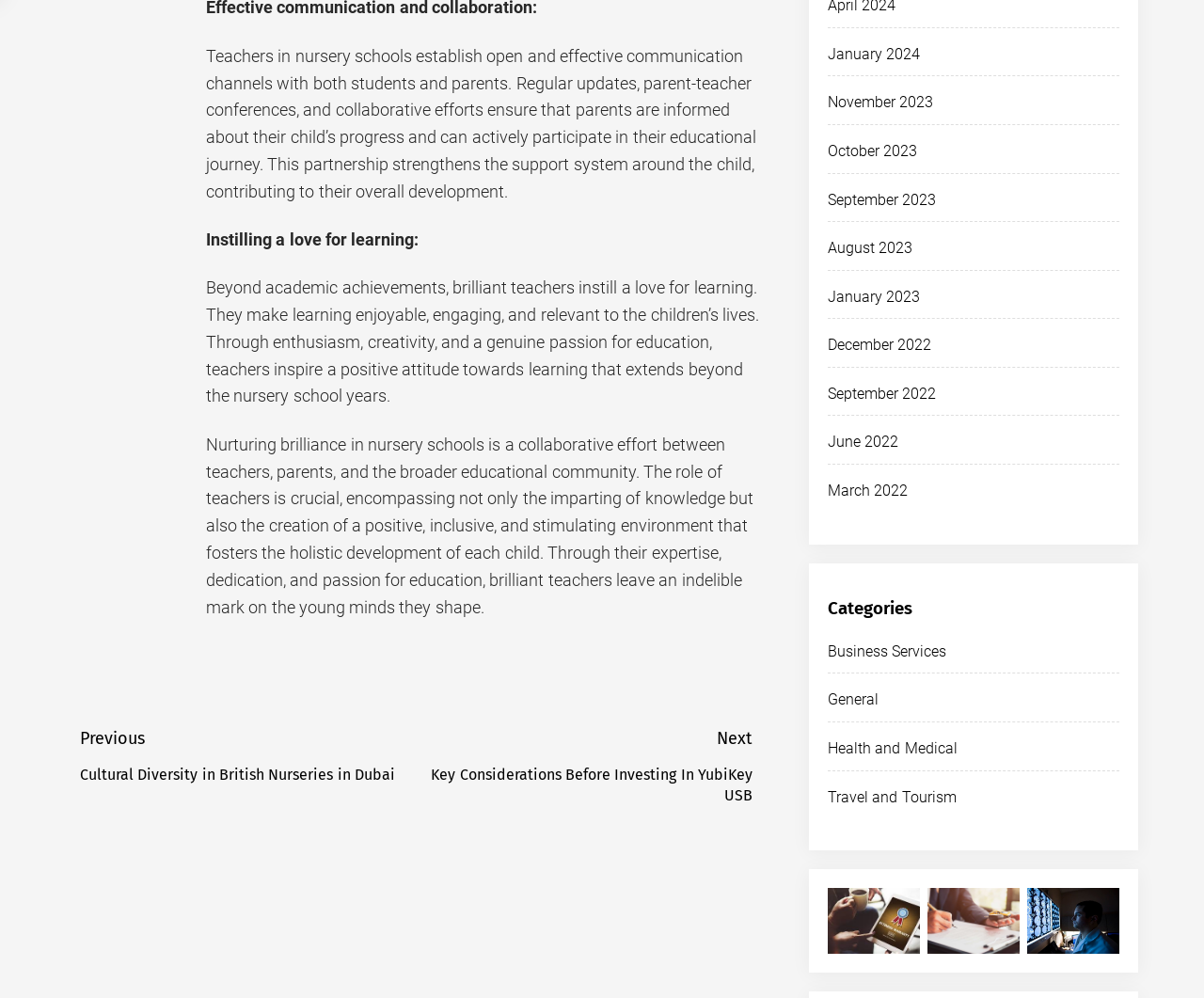Respond with a single word or phrase to the following question: What is the purpose of brilliant teachers?

To instill a love for learning